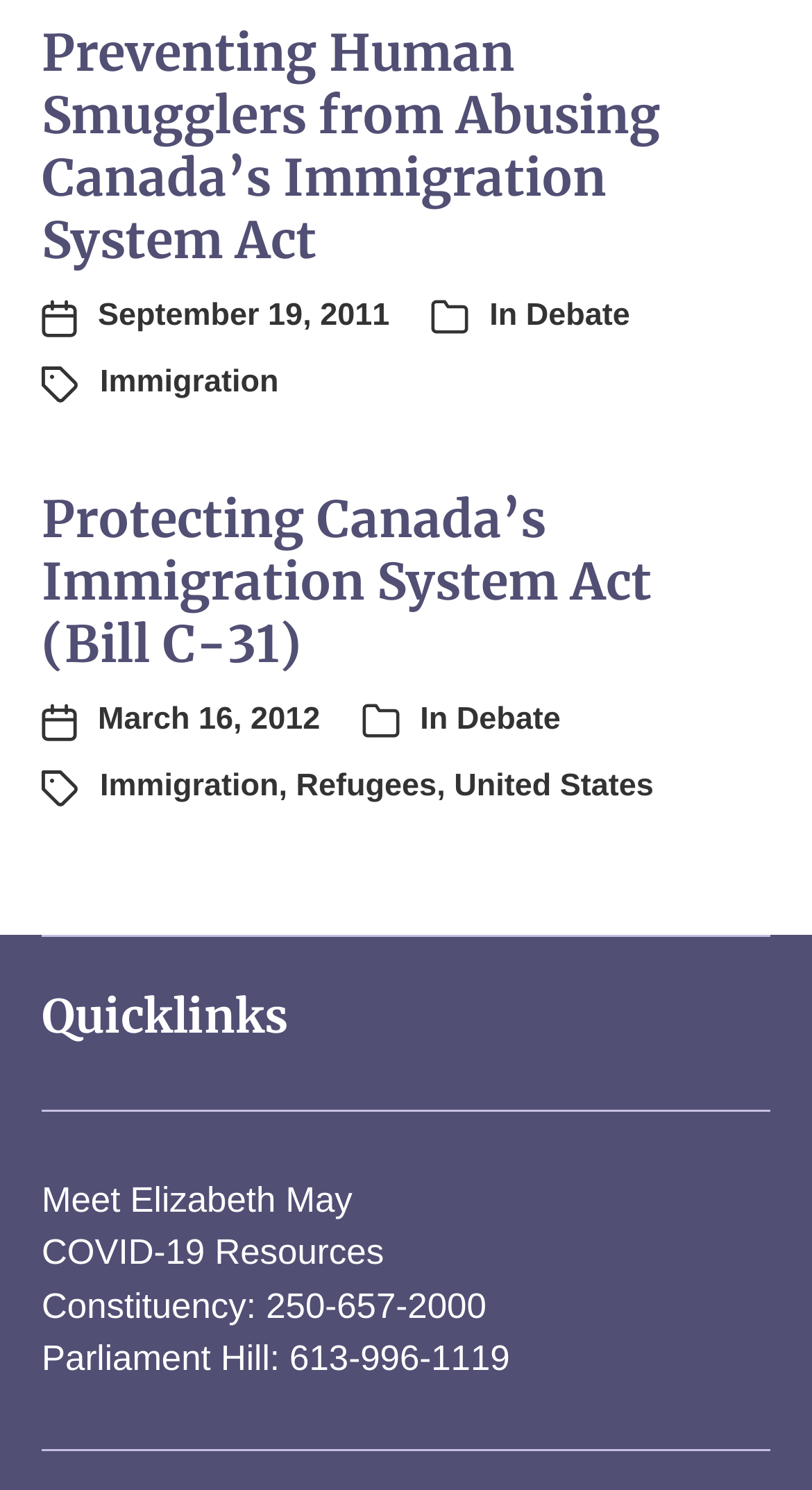Please respond to the question with a concise word or phrase:
What is the title of the first article?

Preventing Human Smugglers from Abusing Canada’s Immigration System Act